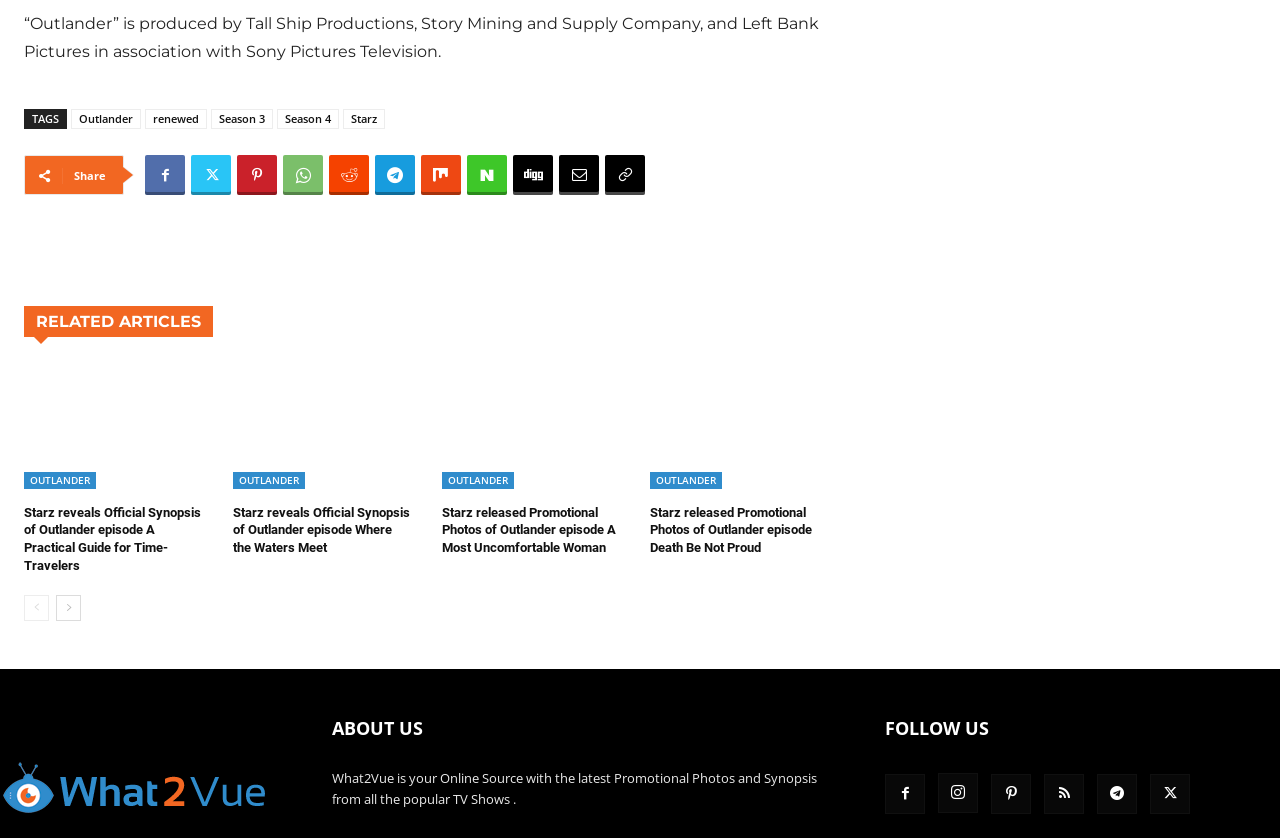What is the purpose of the 'RELATED ARTICLES' section?
Use the screenshot to answer the question with a single word or phrase.

To provide related articles